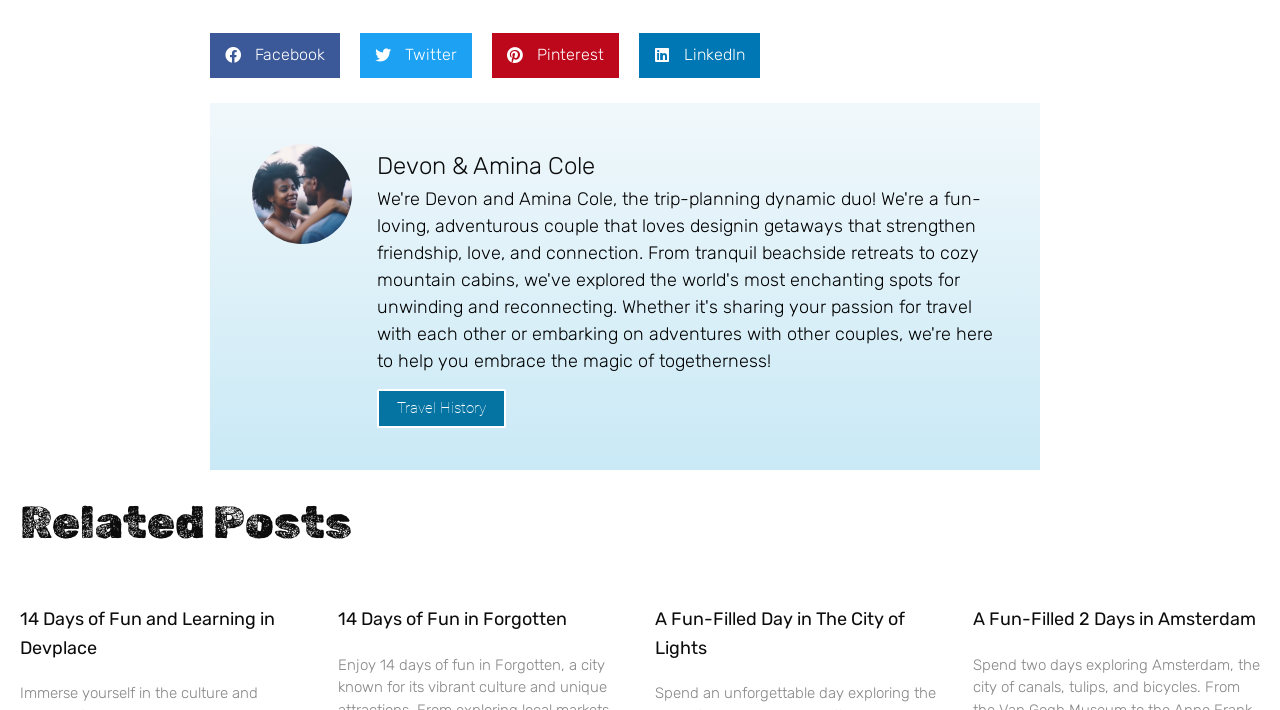How many related posts are listed? Examine the screenshot and reply using just one word or a brief phrase.

4